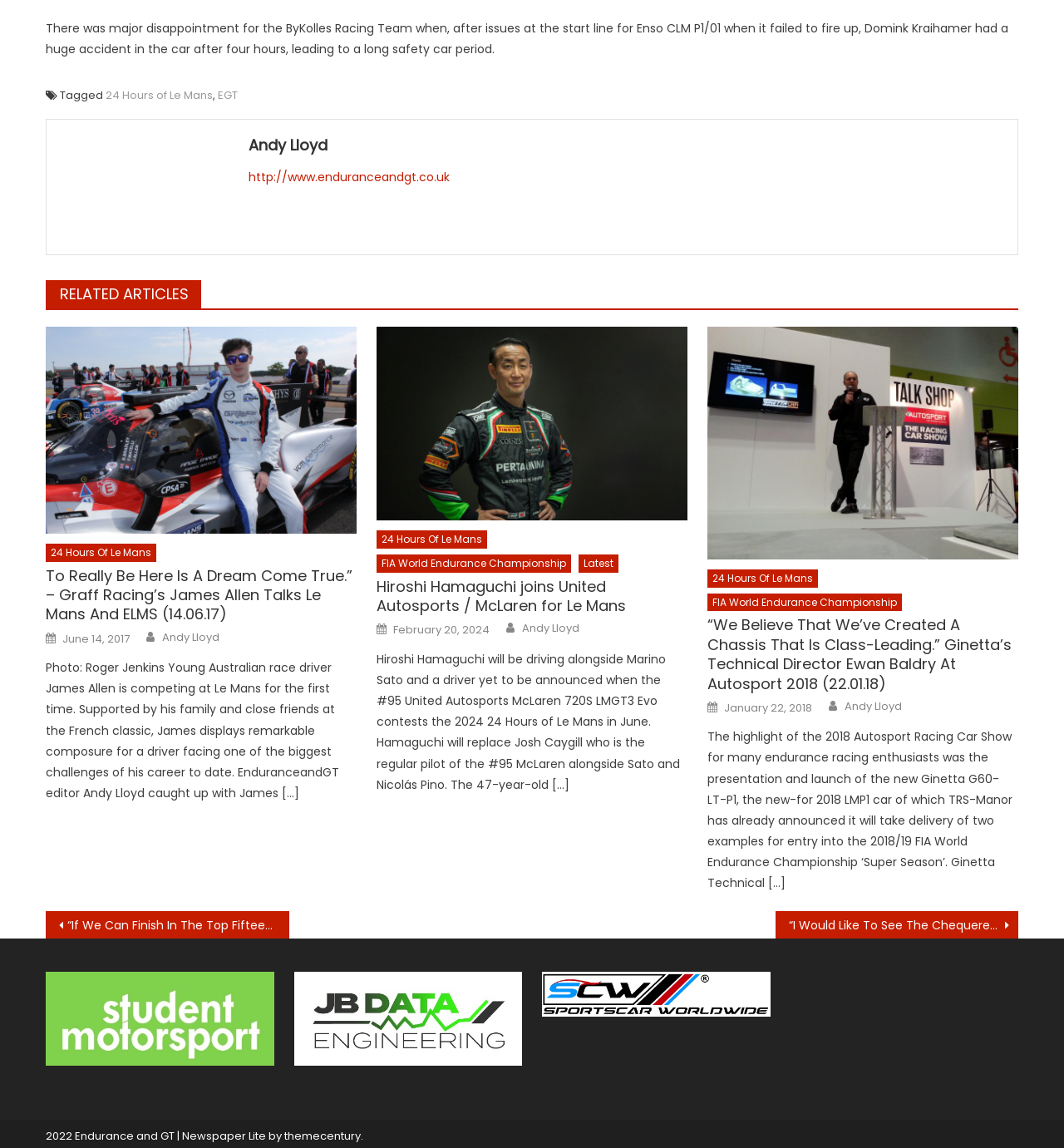Please identify the bounding box coordinates of the clickable element to fulfill the following instruction: "View the article about Hiroshi Hamaguchi joining United Autosports / McLaren for Le Mans". The coordinates should be four float numbers between 0 and 1, i.e., [left, top, right, bottom].

[0.354, 0.502, 0.646, 0.536]